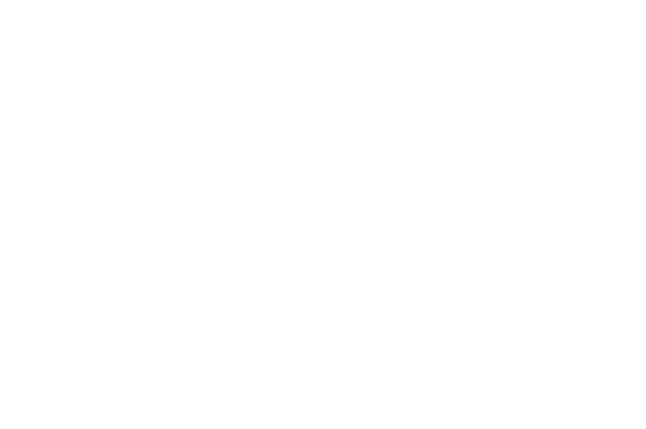What direction does the balcony face?
Provide a concise answer using a single word or phrase based on the image.

South-facing